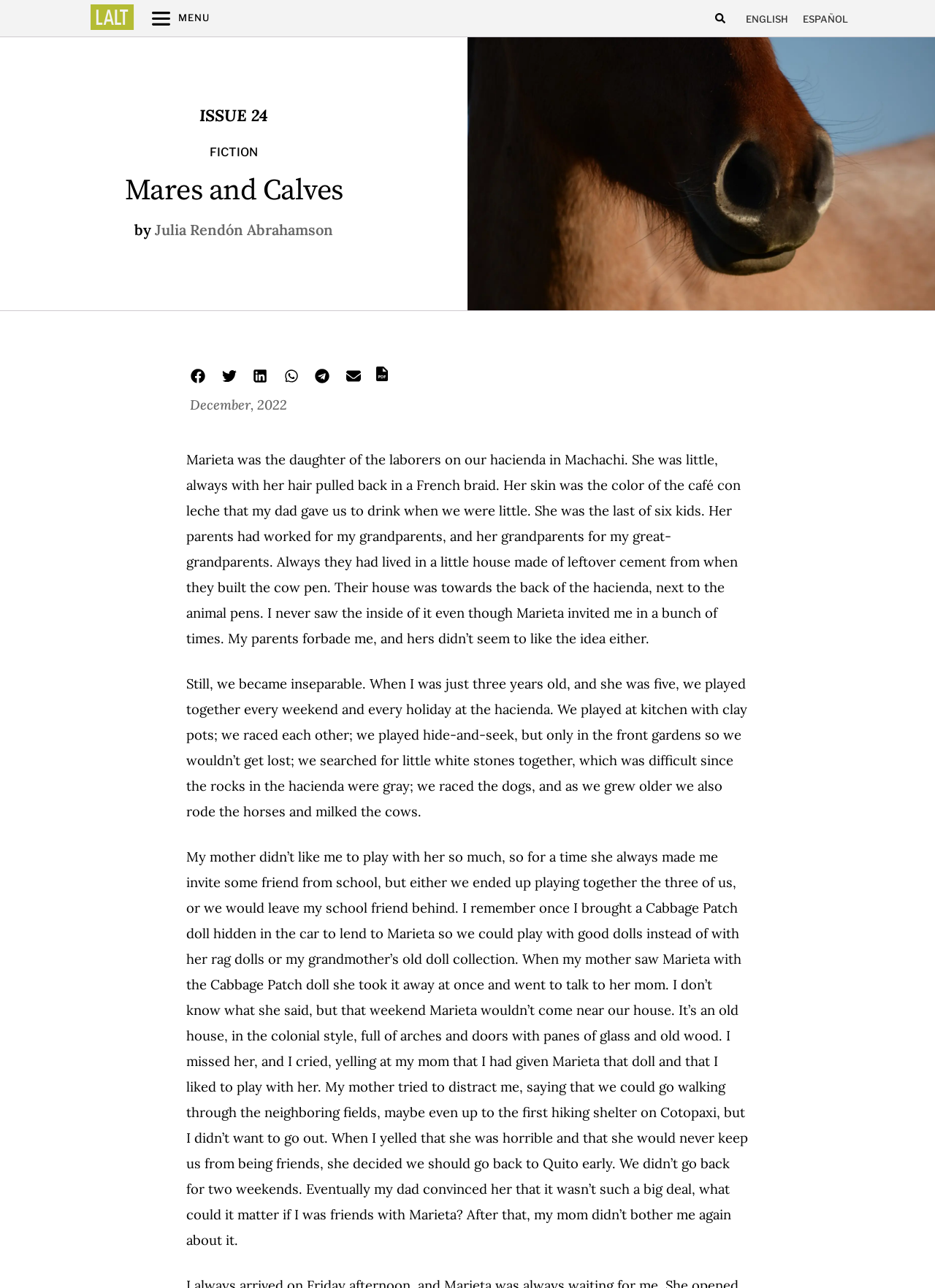Can you give a comprehensive explanation to the question given the content of the image?
What is the type of doll that the narrator brings to lend to Marieta?

I found the answer by reading the static text element that describes the incident where the narrator brings a doll to lend to Marieta, which mentions that it is a Cabbage Patch doll.